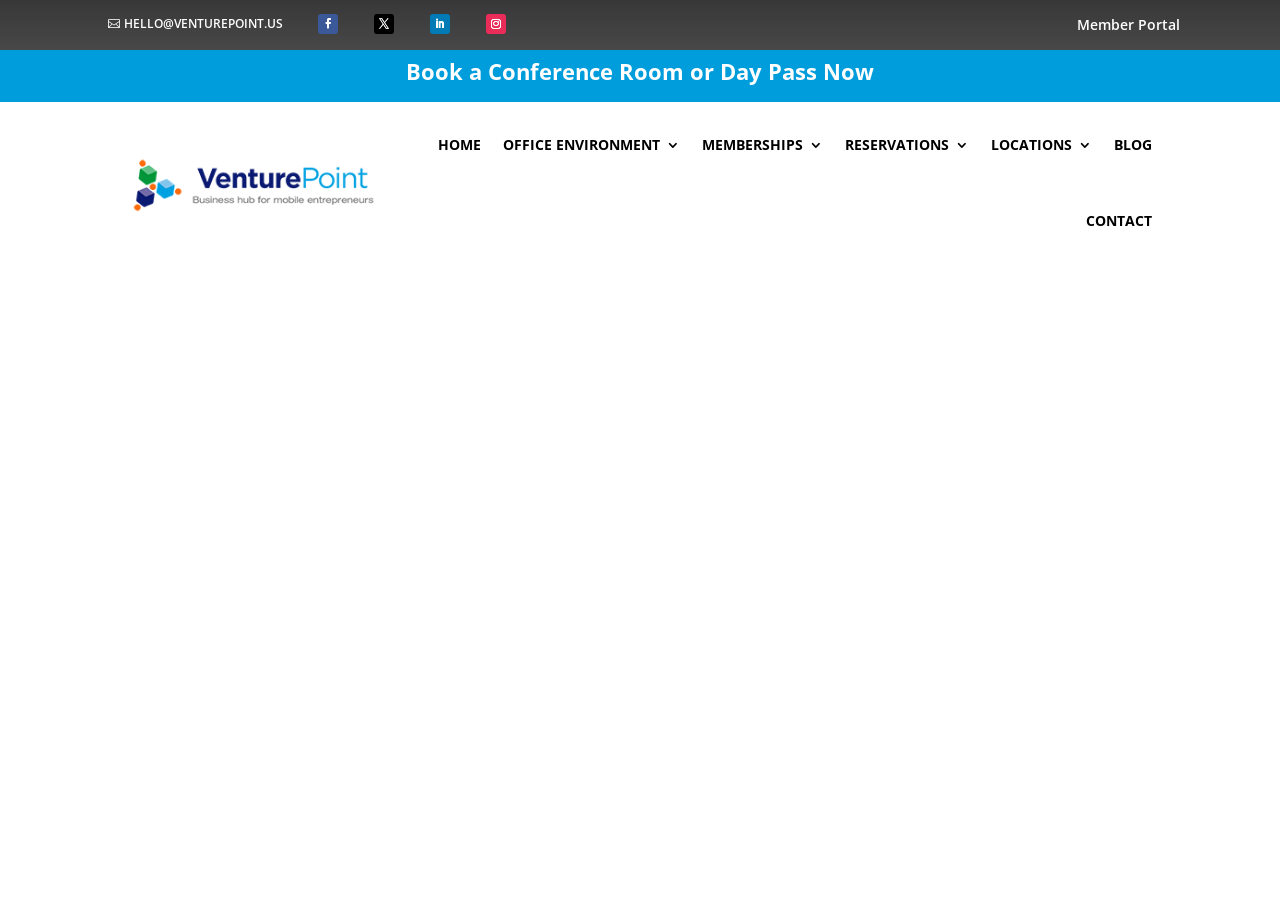Find the bounding box coordinates of the clickable element required to execute the following instruction: "Click on the Guest Policy link". Provide the coordinates as four float numbers between 0 and 1, i.e., [left, top, right, bottom].

[0.366, 0.652, 0.433, 0.673]